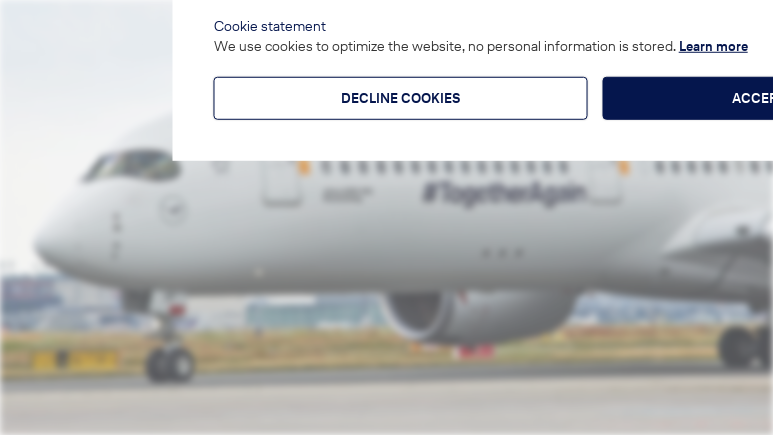What is the purpose of the cookie banner?
Using the information from the image, give a concise answer in one word or a short phrase.

Website optimization